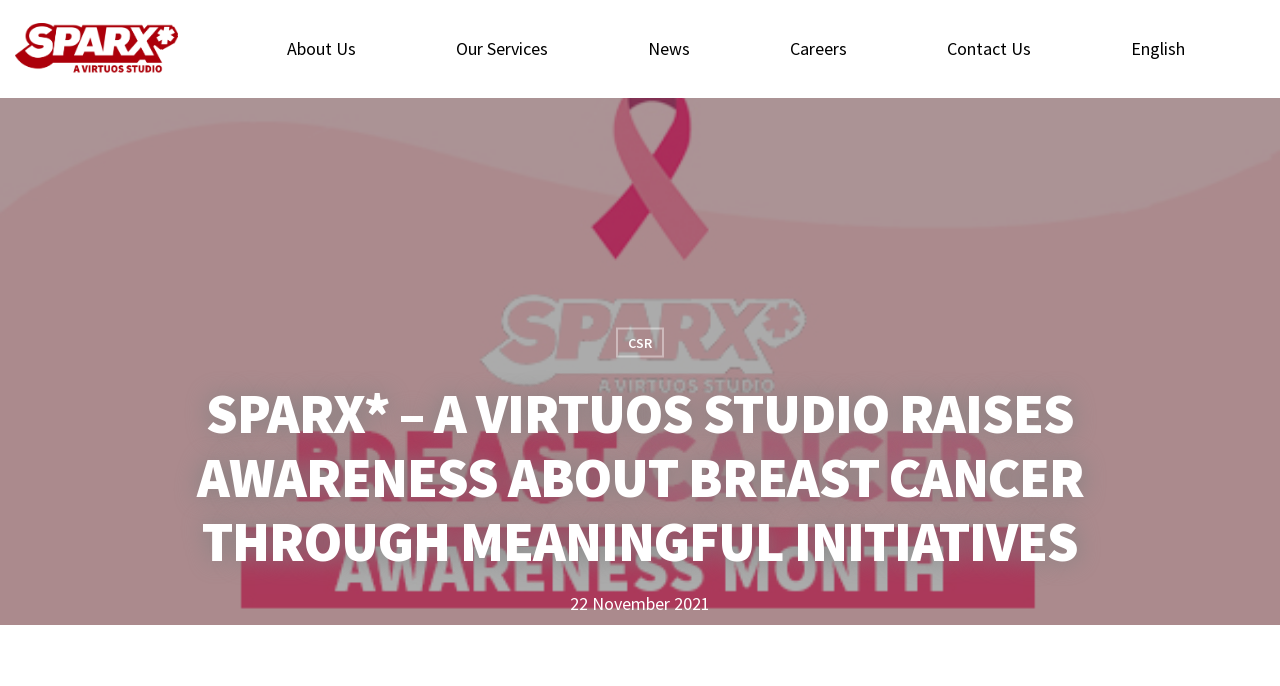Please determine the bounding box coordinates of the element to click in order to execute the following instruction: "learn about Sparx* CSR initiatives". The coordinates should be four float numbers between 0 and 1, specified as [left, top, right, bottom].

[0.481, 0.477, 0.518, 0.521]